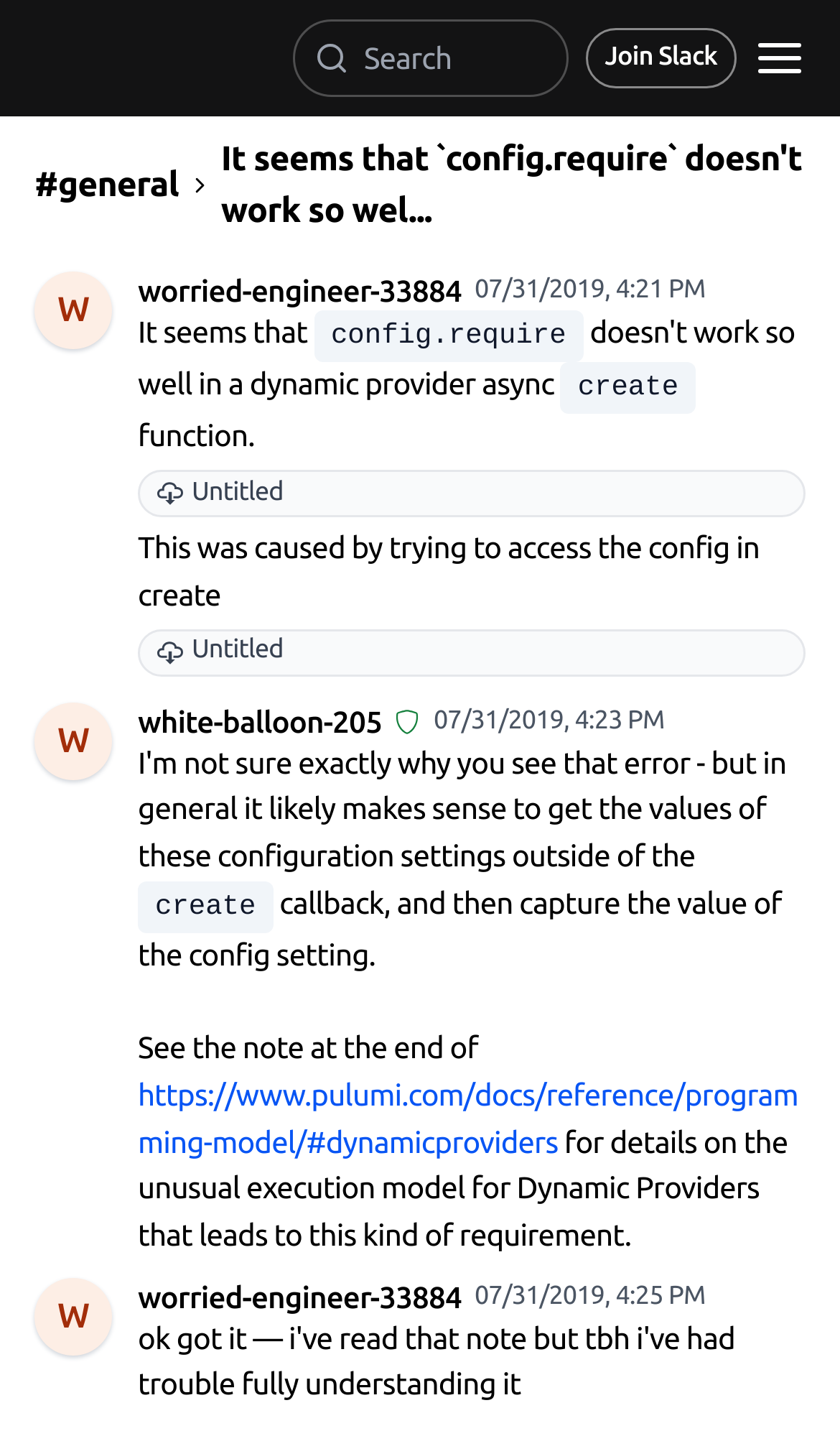From the webpage screenshot, predict the bounding box coordinates (top-left x, top-left y, bottom-right x, bottom-right y) for the UI element described here: parent_node: Join Slack

[0.041, 0.023, 0.328, 0.059]